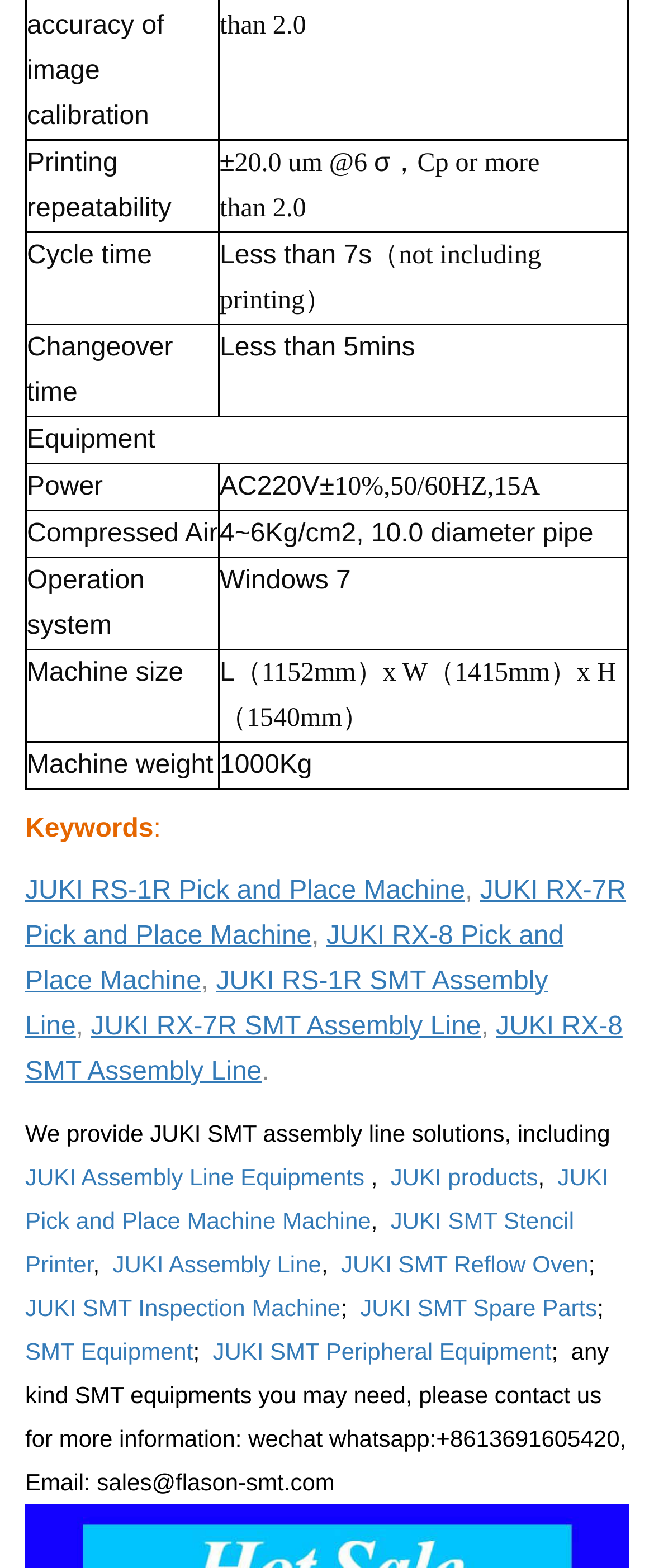What is the printing repeatability of the machine?
Using the image as a reference, answer the question in detail.

I found the answer by looking at the first row of the table, where it says 'Printing repeatability' and the corresponding value is '±20.0 um @6 σ, Cp or more than 2.0'.